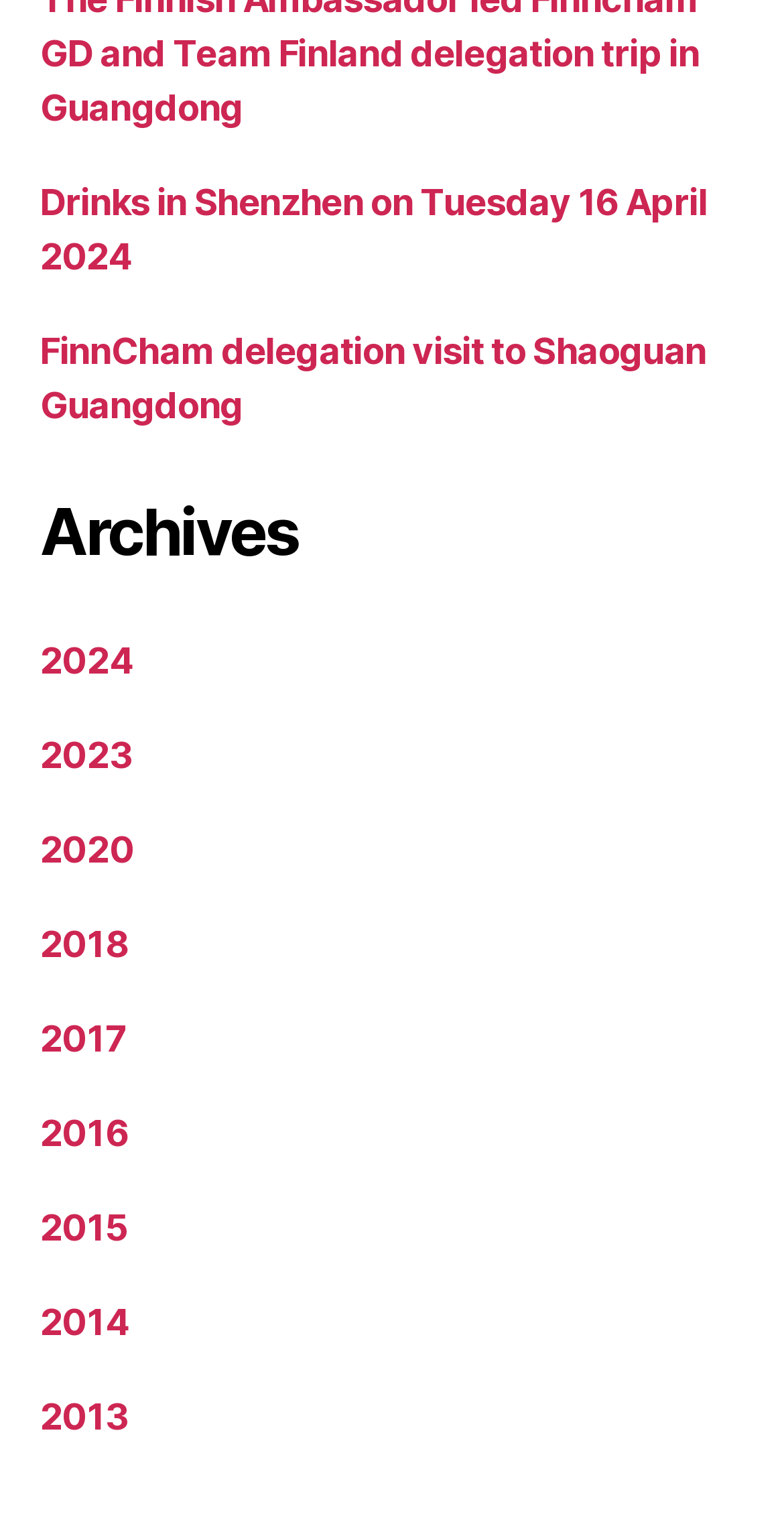Please reply with a single word or brief phrase to the question: 
What is the topic of the first link?

Drinks in Shenzhen